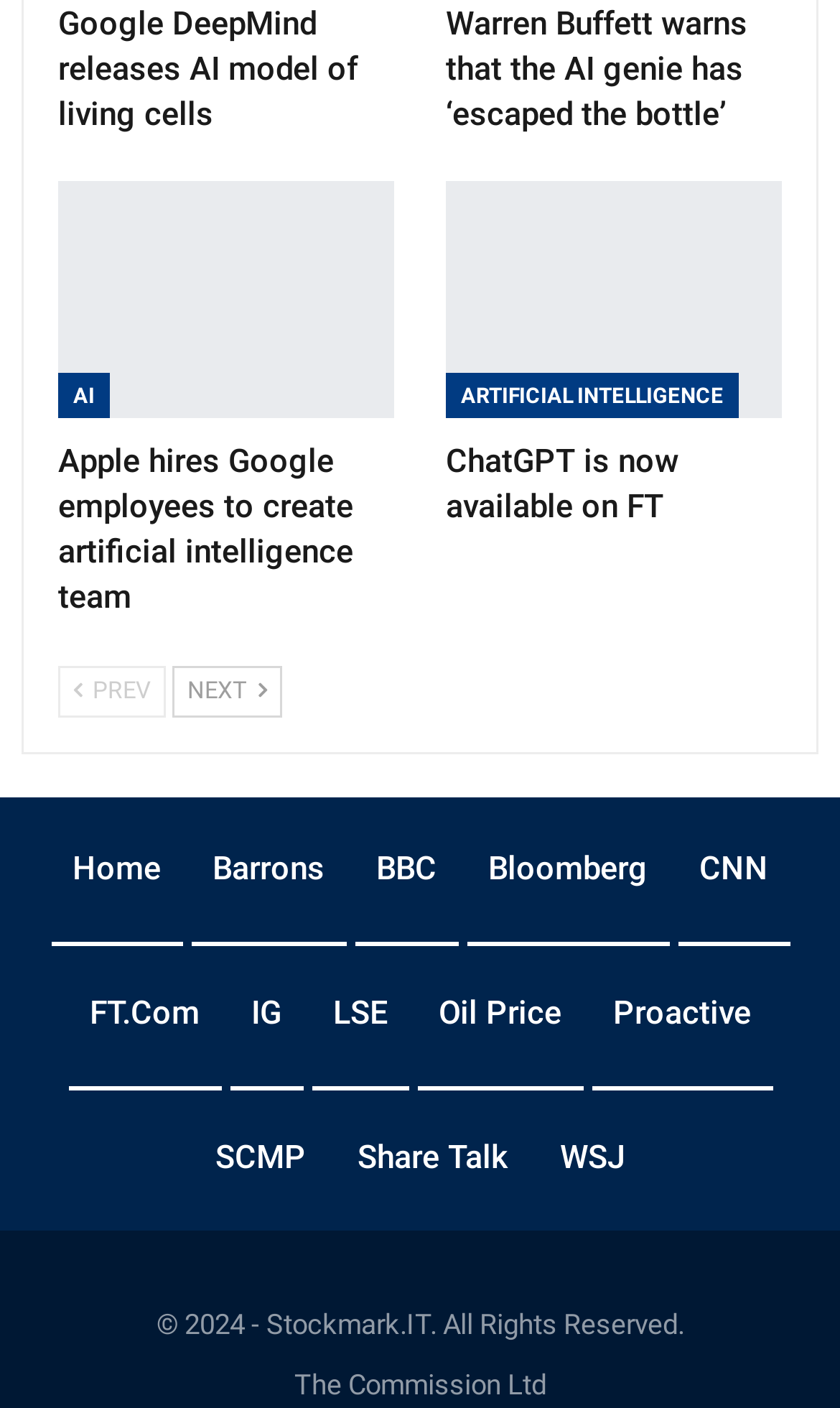Refer to the image and provide a thorough answer to this question:
What is the name of the organization at the bottom of the webpage?

I found a StaticText element [251] at the bottom of the webpage which says 'The Commission Ltd'. This is likely the name of the organization.